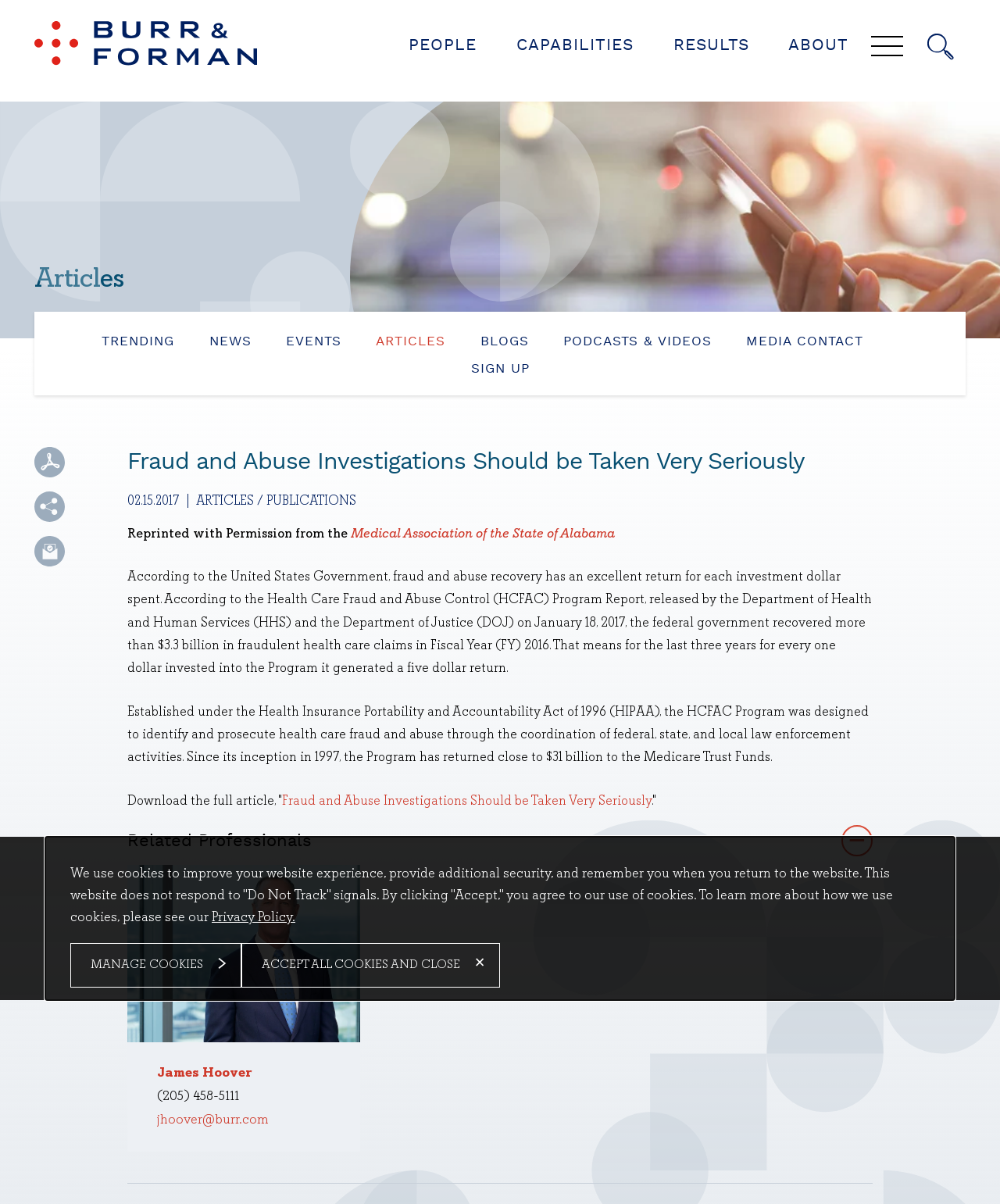Bounding box coordinates are specified in the format (top-left x, top-left y, bottom-right x, bottom-right y). All values are floating point numbers bounded between 0 and 1. Please provide the bounding box coordinate of the region this sentence describes: Sign Up

[0.471, 0.301, 0.529, 0.312]